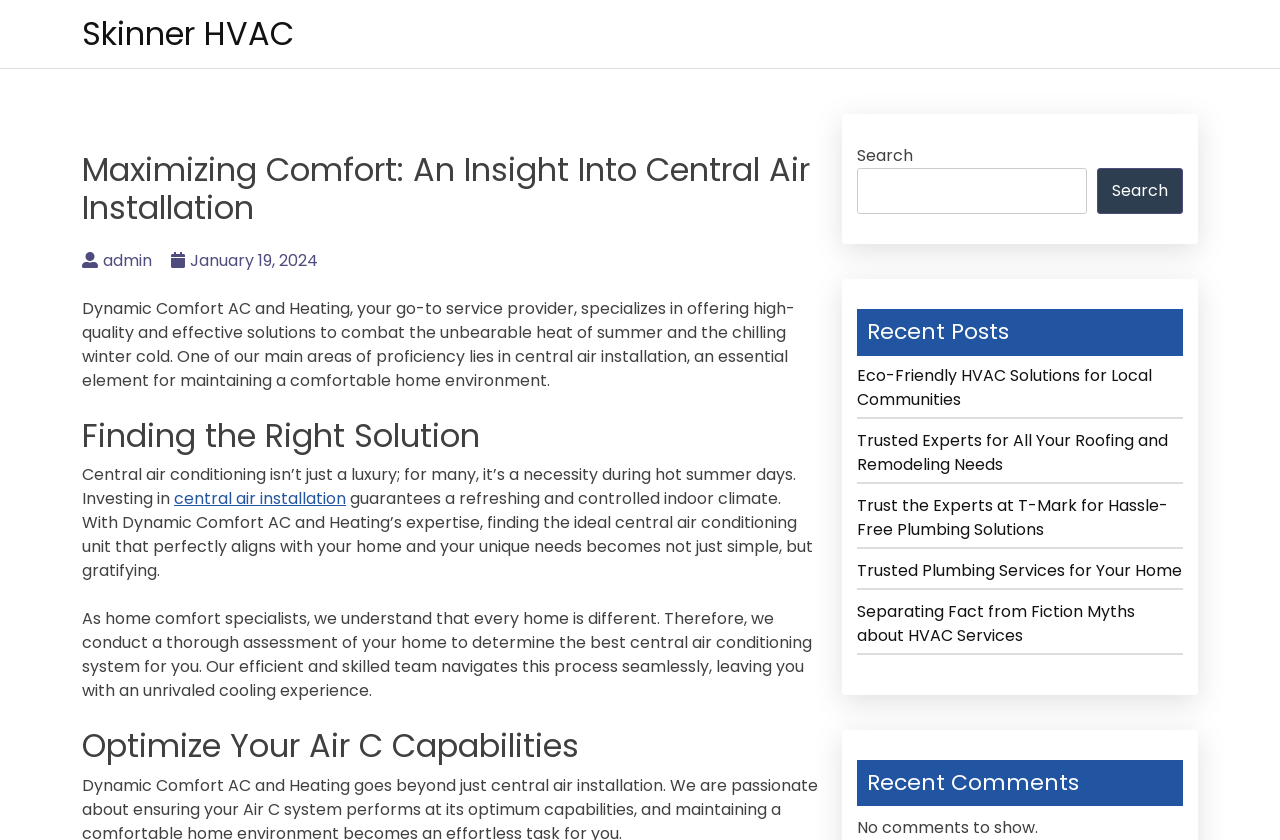Identify the bounding box coordinates for the UI element mentioned here: "parent_node: Search name="s"". Provide the coordinates as four float values between 0 and 1, i.e., [left, top, right, bottom].

[0.67, 0.2, 0.849, 0.255]